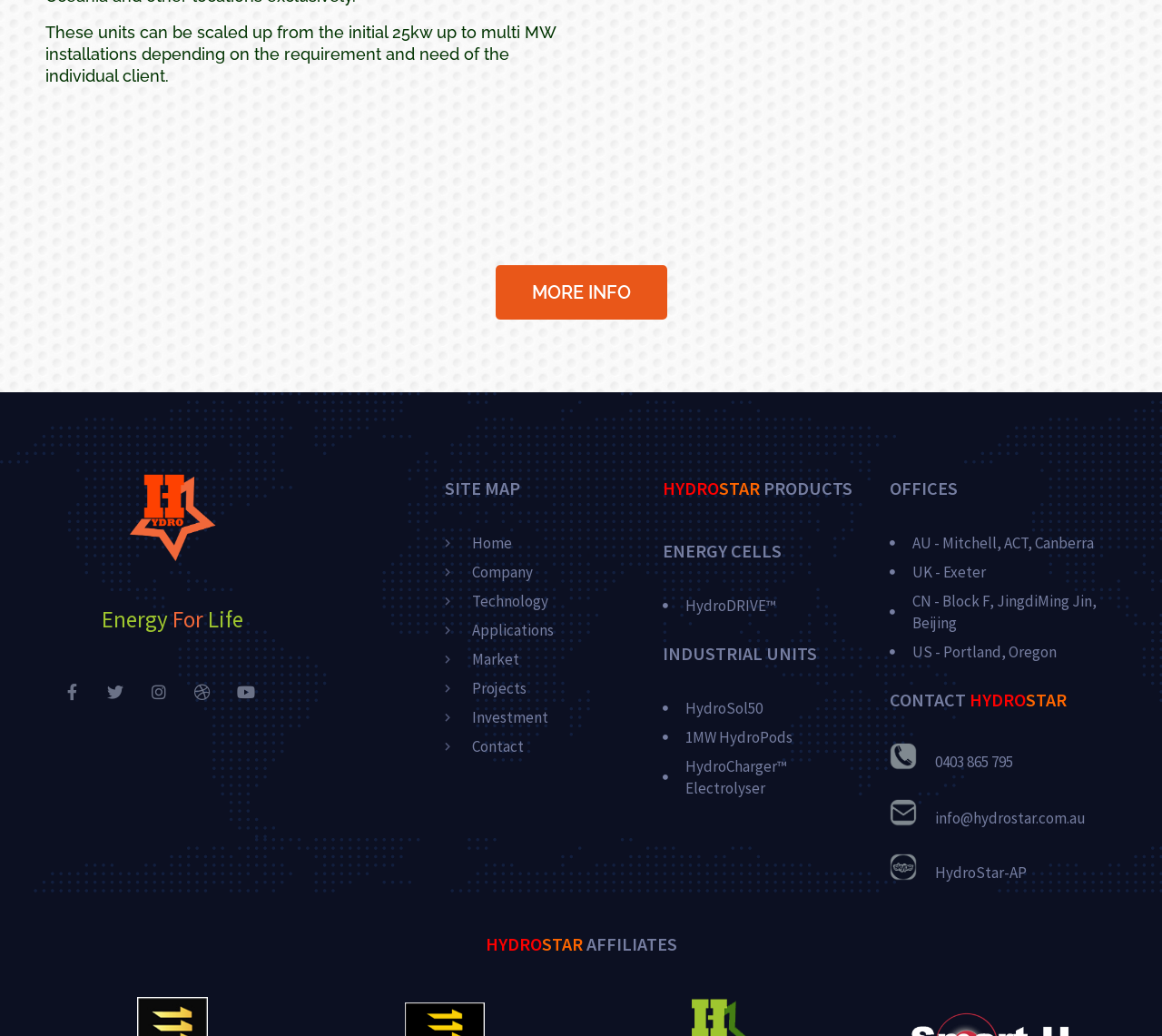Indicate the bounding box coordinates of the element that must be clicked to execute the instruction: "Follow us on Facebook". The coordinates should be given as four float numbers between 0 and 1, i.e., [left, top, right, bottom].

None